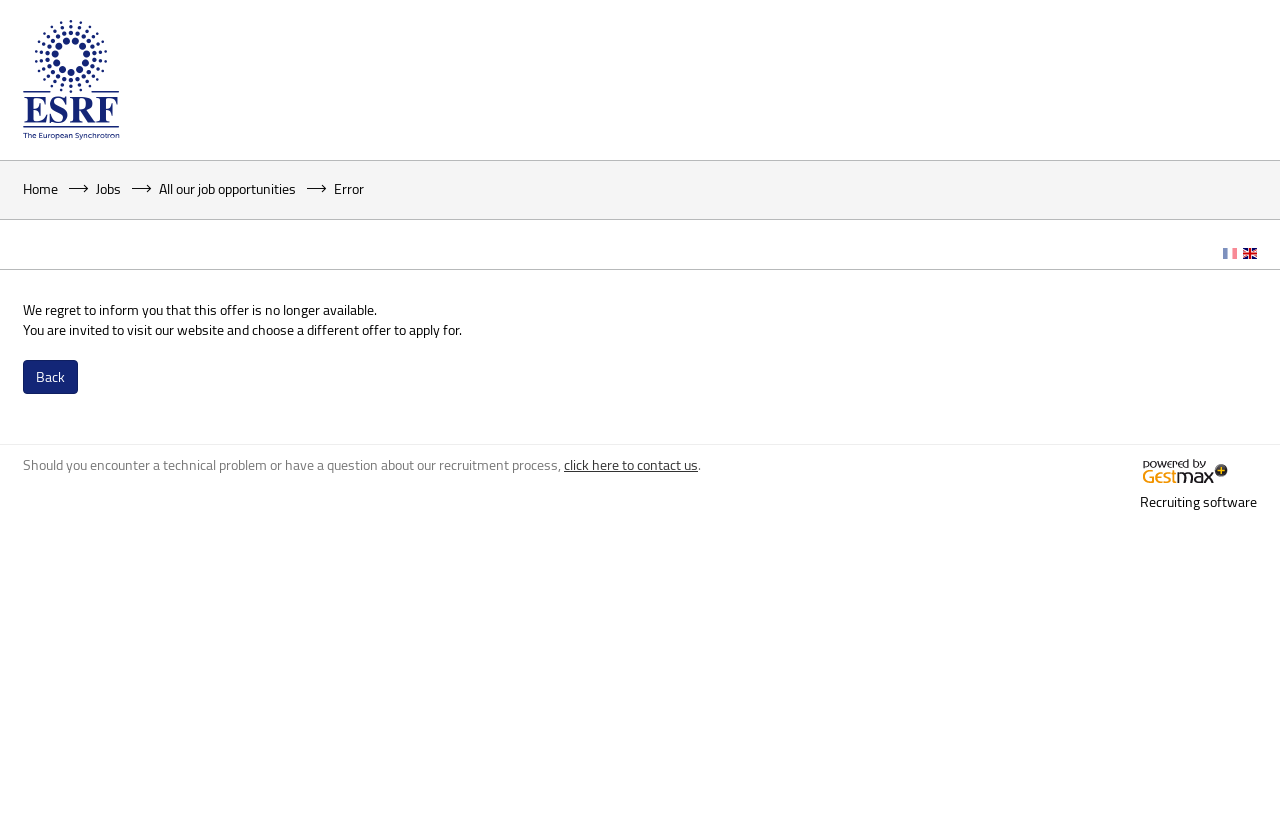Locate the bounding box of the UI element with the following description: "All our job opportunities".

[0.124, 0.213, 0.231, 0.236]